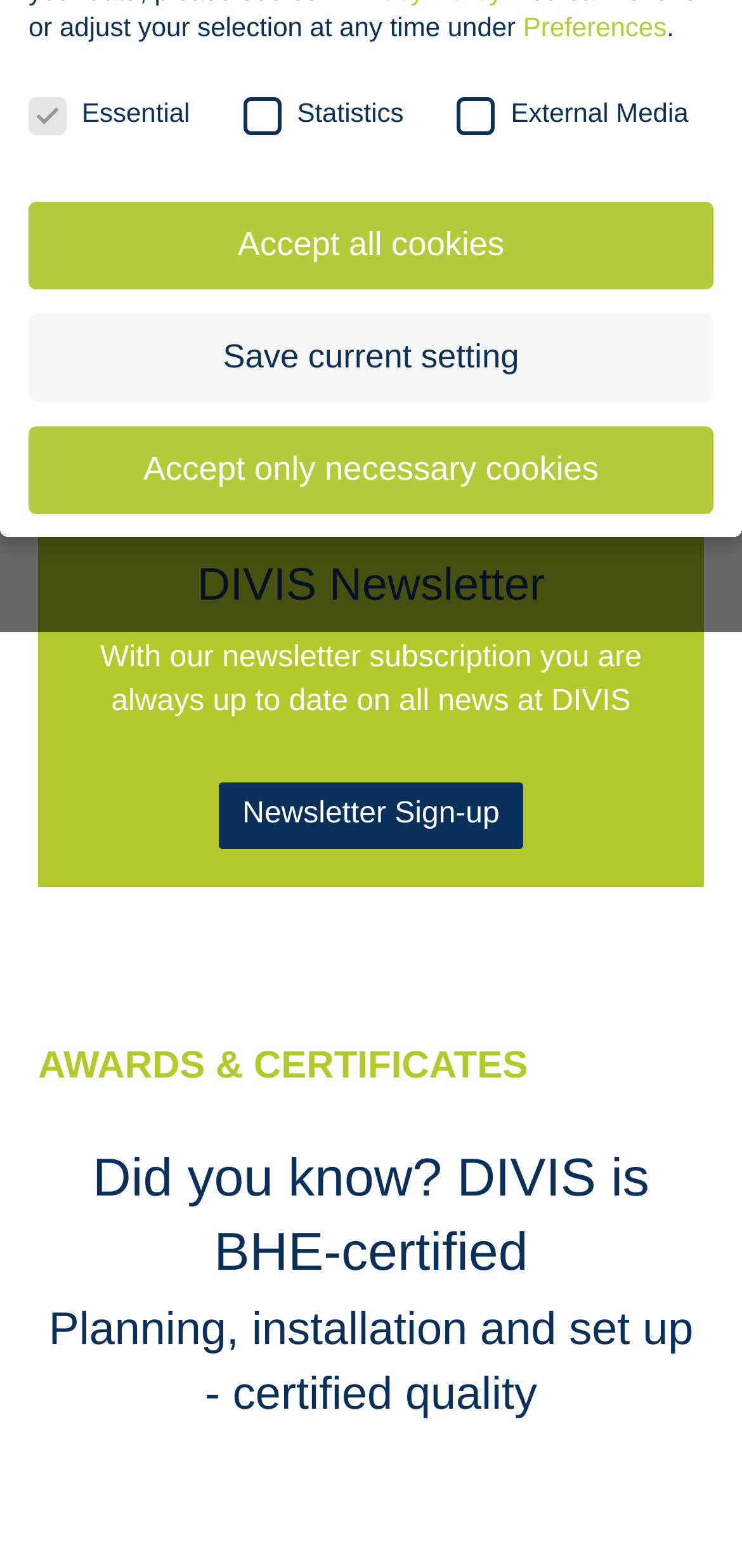Provide the bounding box coordinates for the specified HTML element described in this description: "Product Tips". The coordinates should be four float numbers ranging from 0 to 1, in the format [left, top, right, bottom].

[0.064, 0.132, 0.936, 0.188]